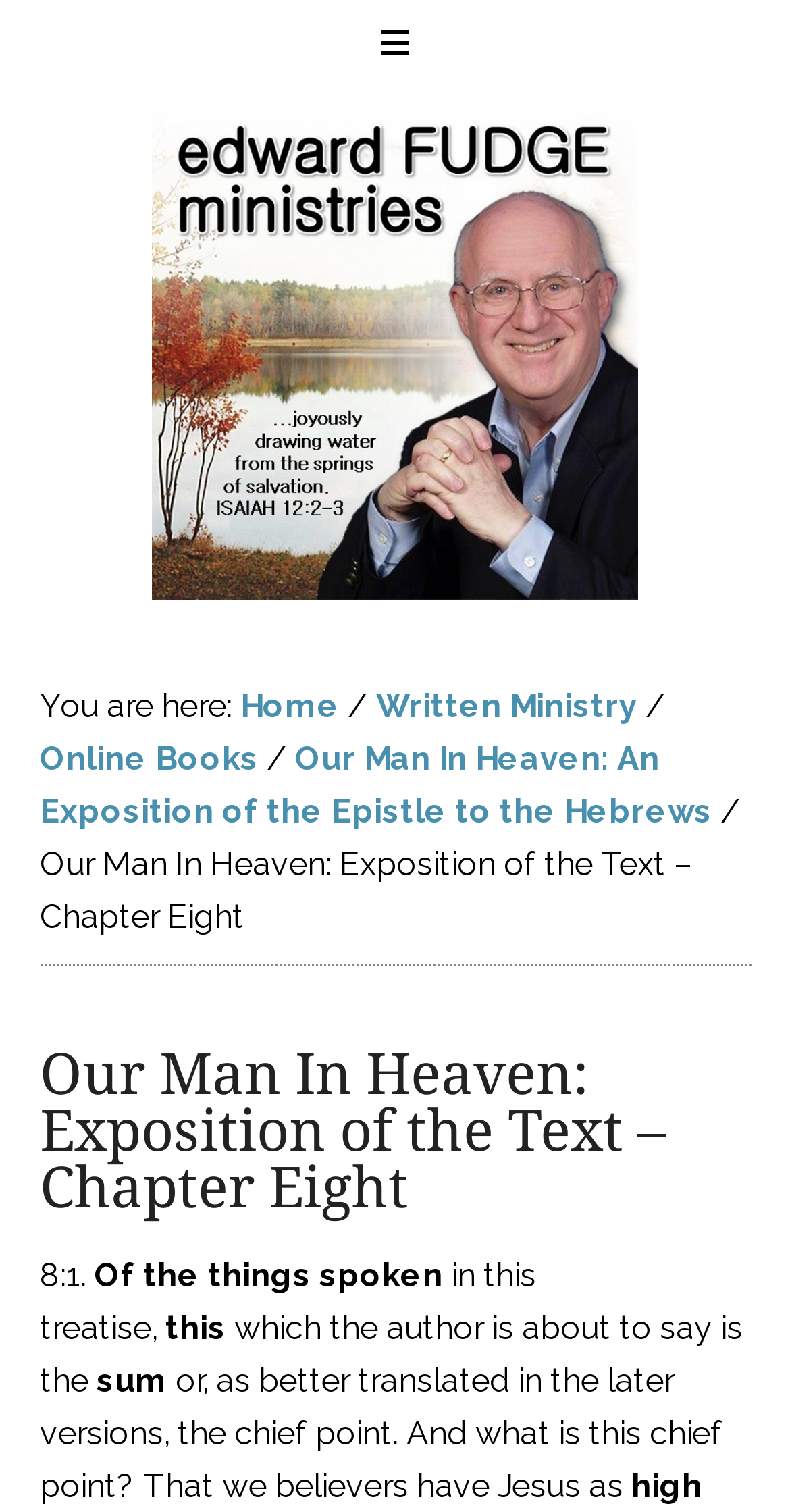Identify the bounding box for the UI element specified in this description: "Written Ministry". The coordinates must be four float numbers between 0 and 1, formatted as [left, top, right, bottom].

[0.476, 0.454, 0.806, 0.48]